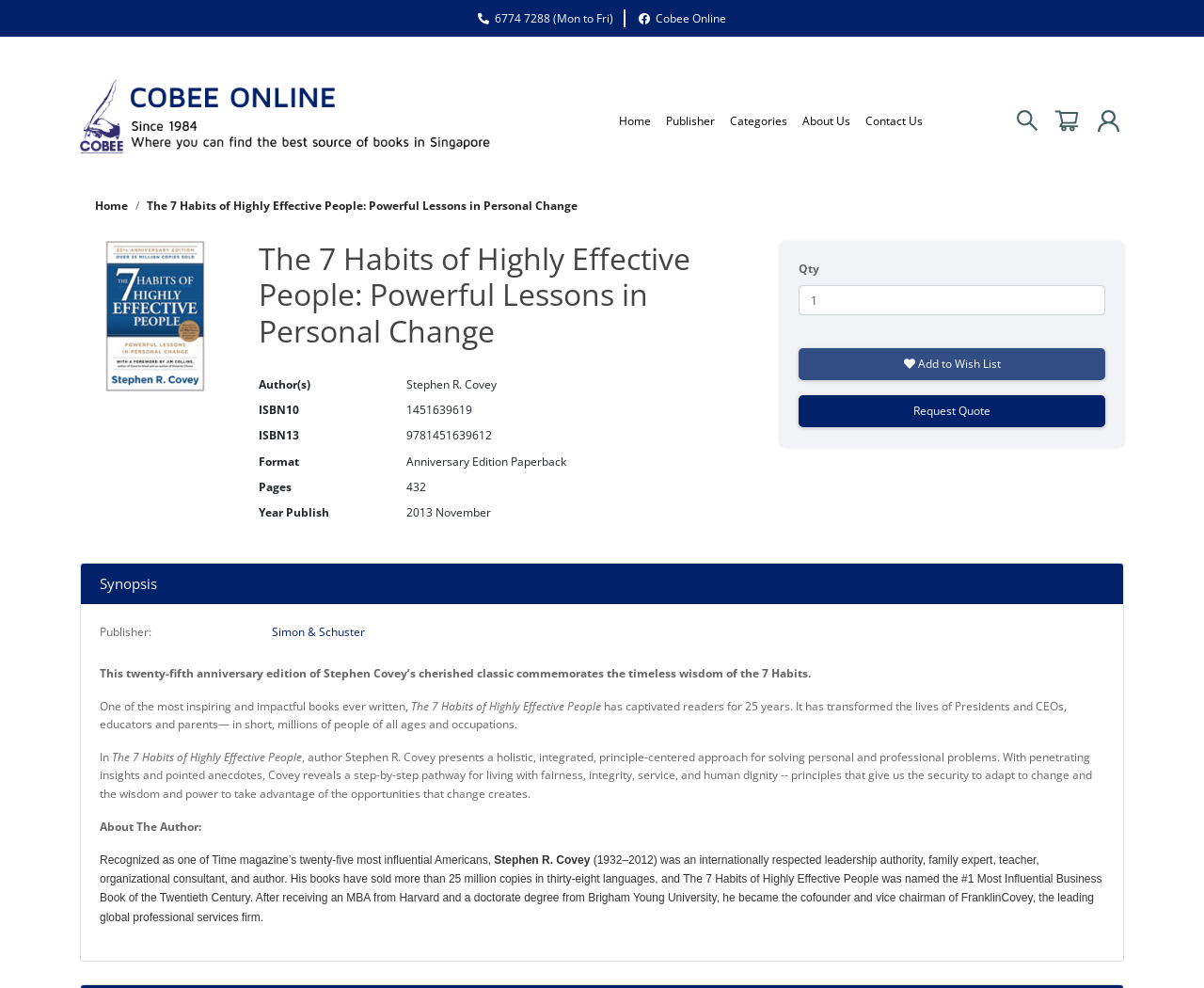Determine the bounding box of the UI element mentioned here: "McMurdo Dry Valleys LTER". The coordinates must be in the format [left, top, right, bottom] with values ranging from 0 to 1.

None